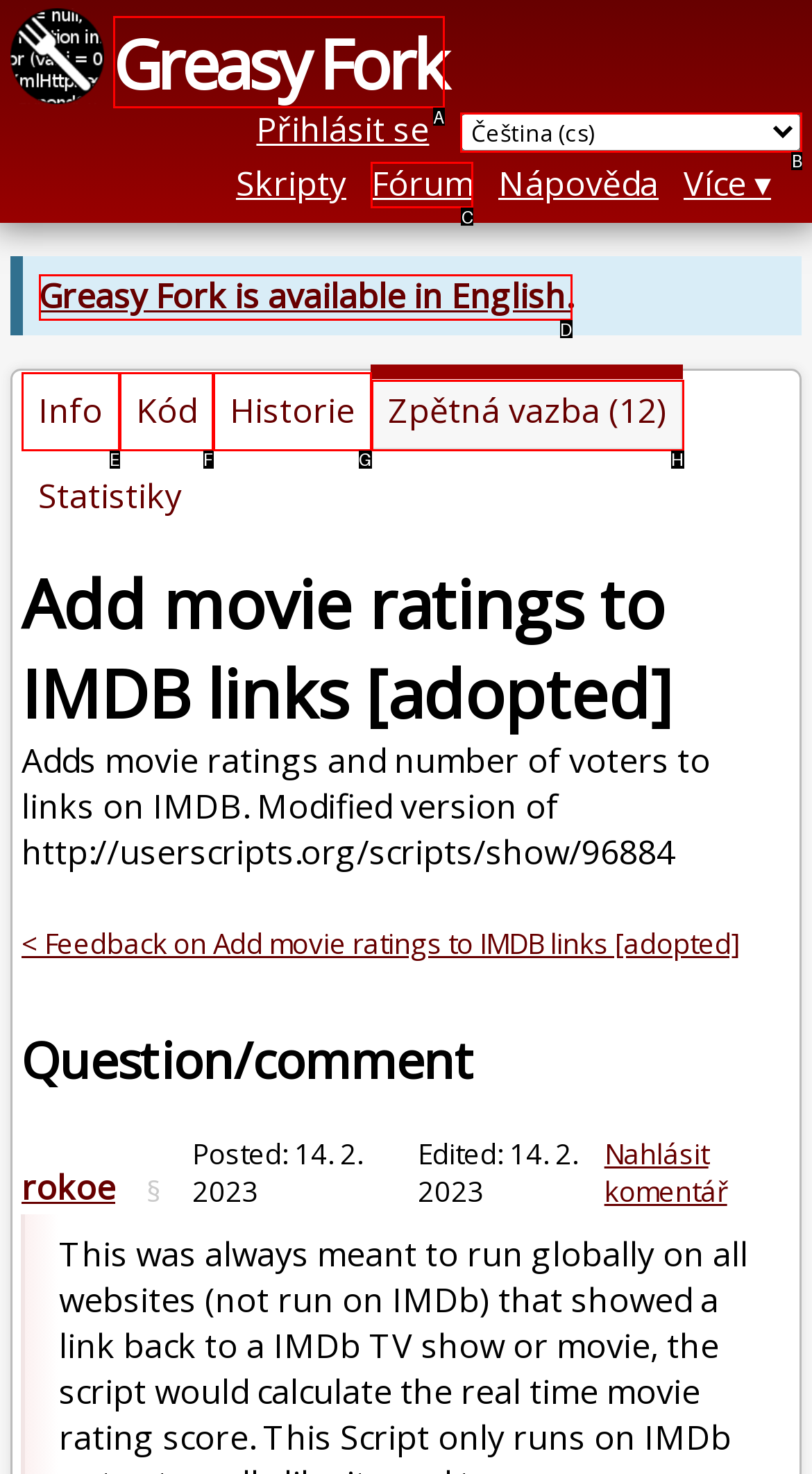Using the element description: Greasy Fork, select the HTML element that matches best. Answer with the letter of your choice.

A